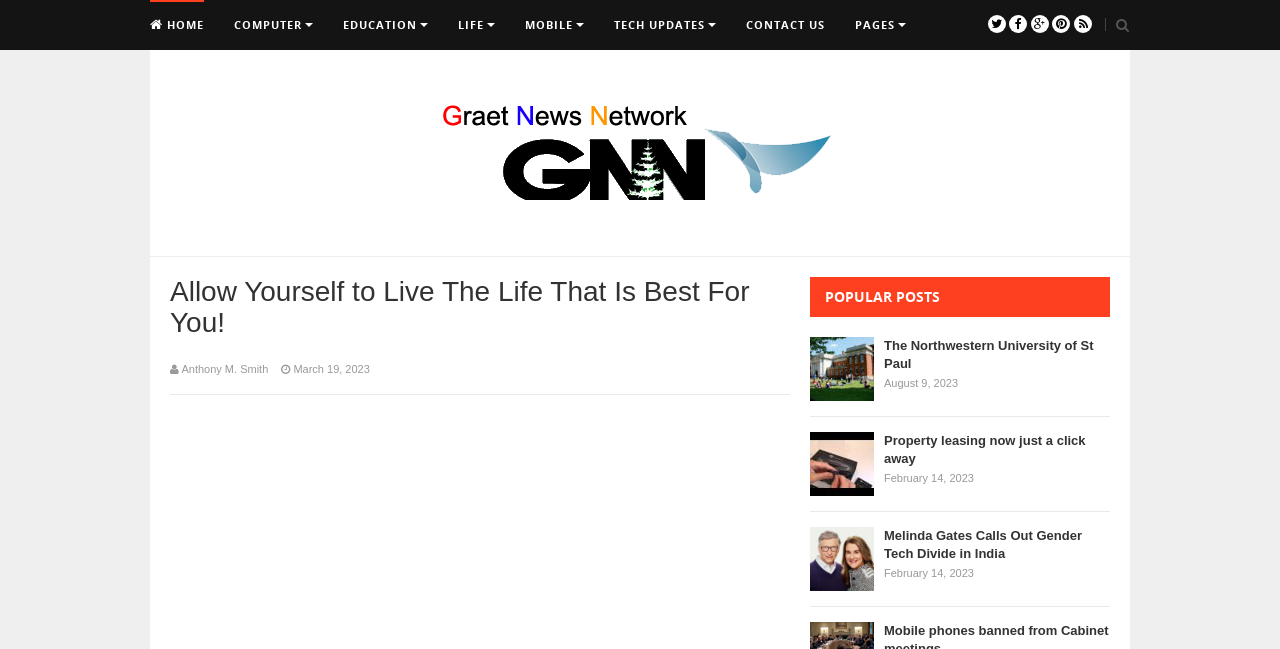Given the webpage screenshot and the description, determine the bounding box coordinates (top-left x, top-left y, bottom-right x, bottom-right y) that define the location of the UI element matching this description: Contact Us

[0.583, 0.0, 0.645, 0.077]